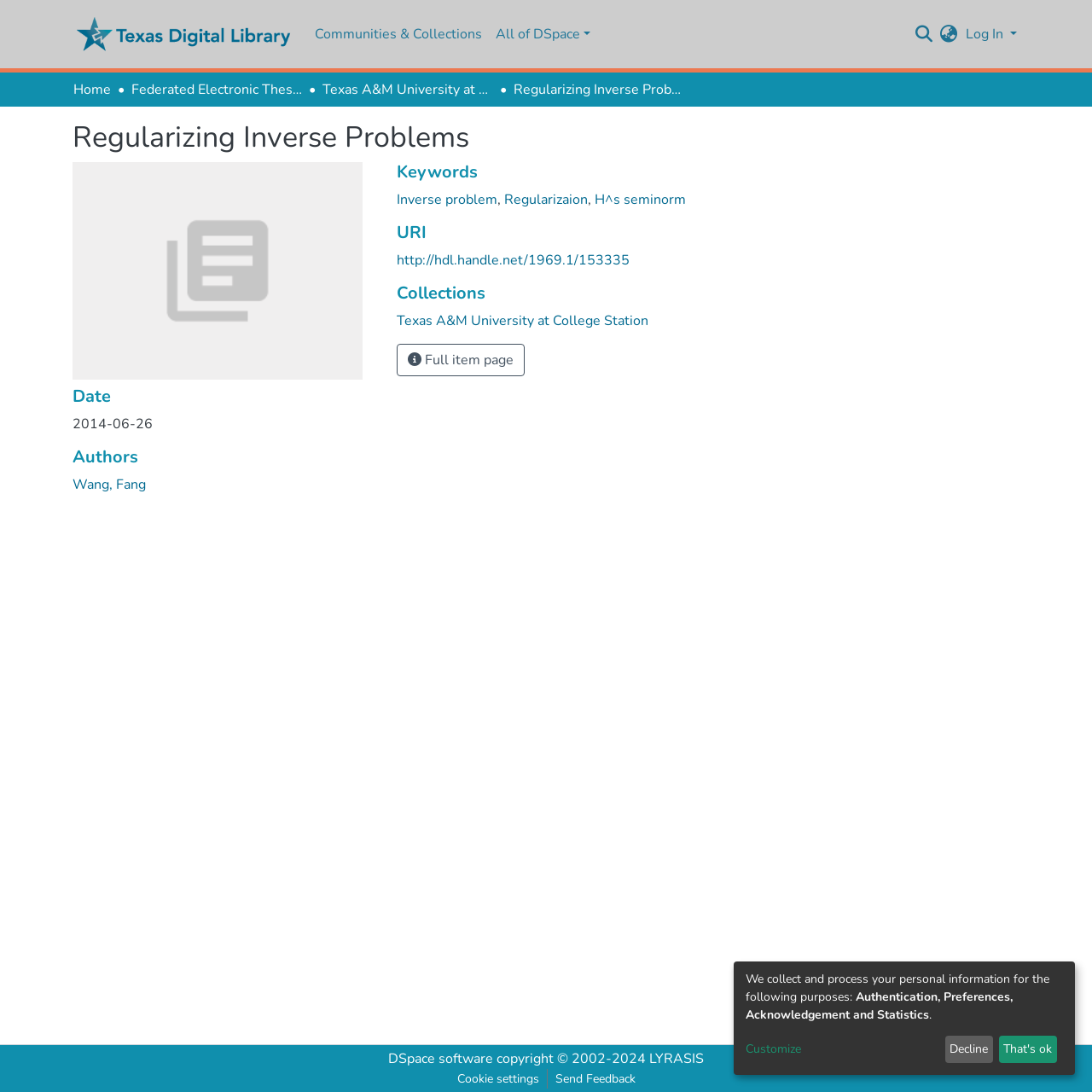Please reply to the following question using a single word or phrase: 
What is the date of this work?

2014-06-26